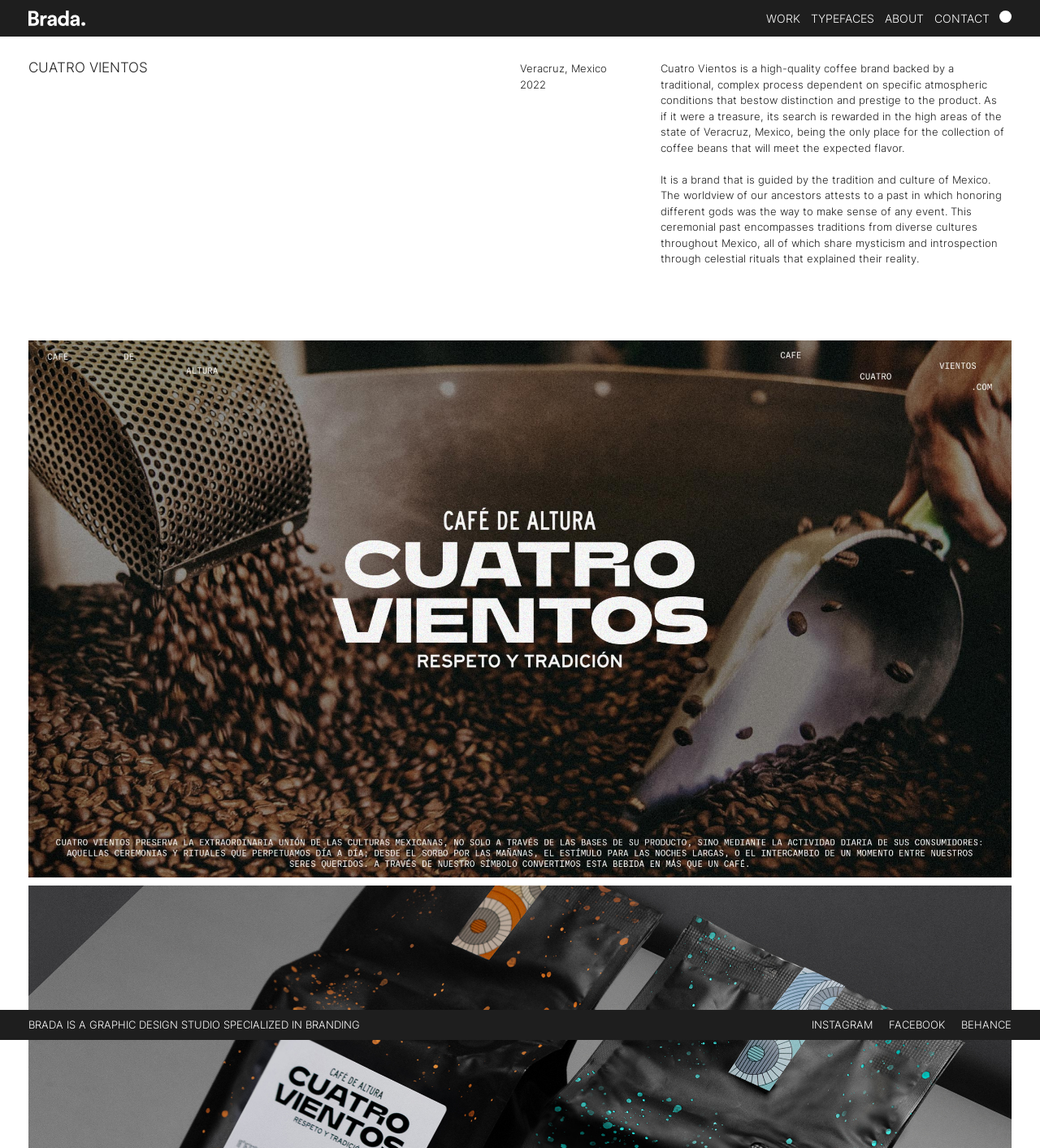How many social media links are at the bottom of the page?
Please give a detailed answer to the question using the information shown in the image.

I found the answer by counting the links 'INSTAGRAM', 'FACEBOOK', and 'BEHANCE' at the bottom of the page, which suggests that there are 3 social media links.